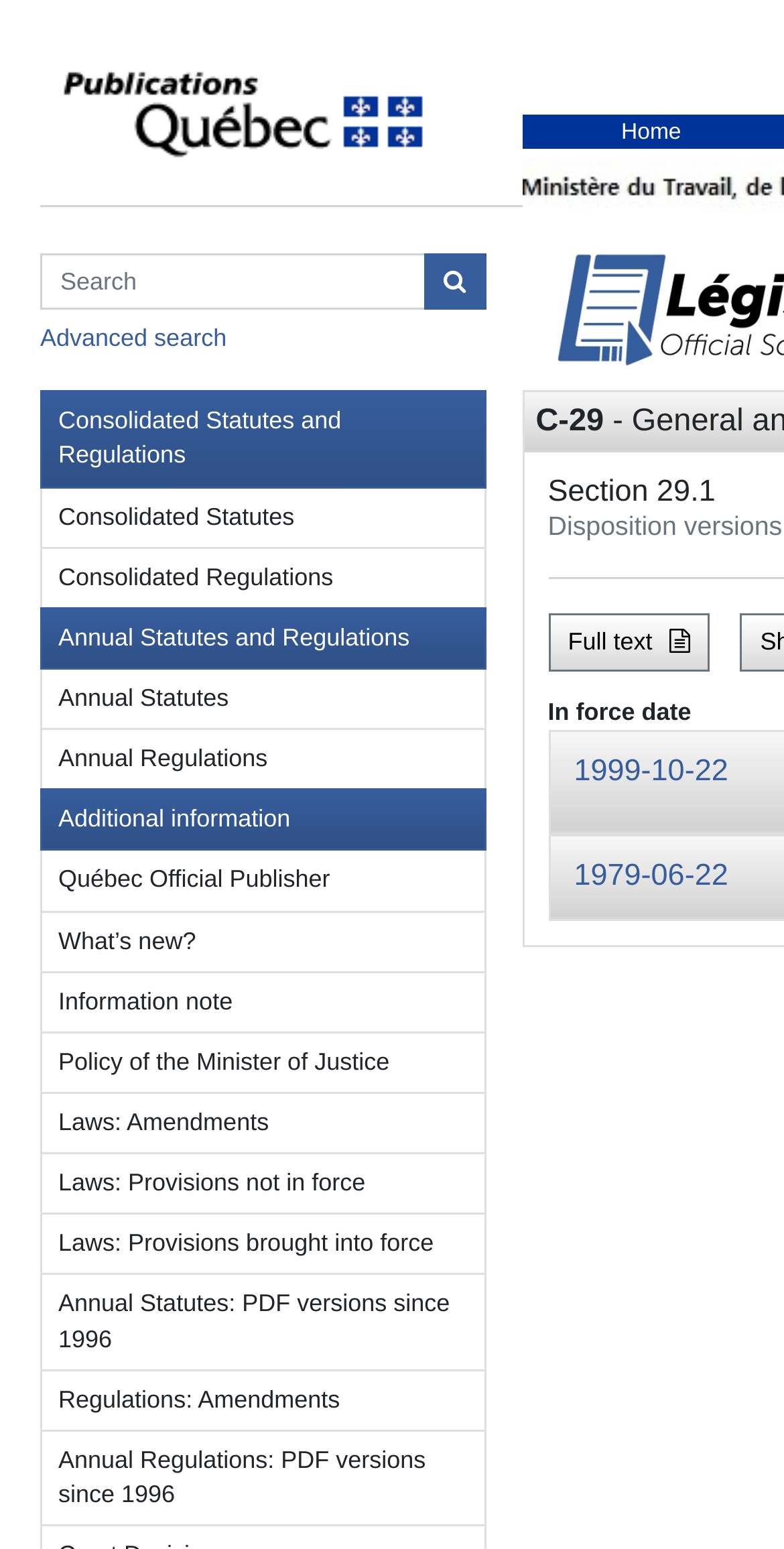Please find the bounding box coordinates of the element that must be clicked to perform the given instruction: "Go to Consolidated Statutes". The coordinates should be four float numbers from 0 to 1, i.e., [left, top, right, bottom].

[0.051, 0.315, 0.619, 0.354]